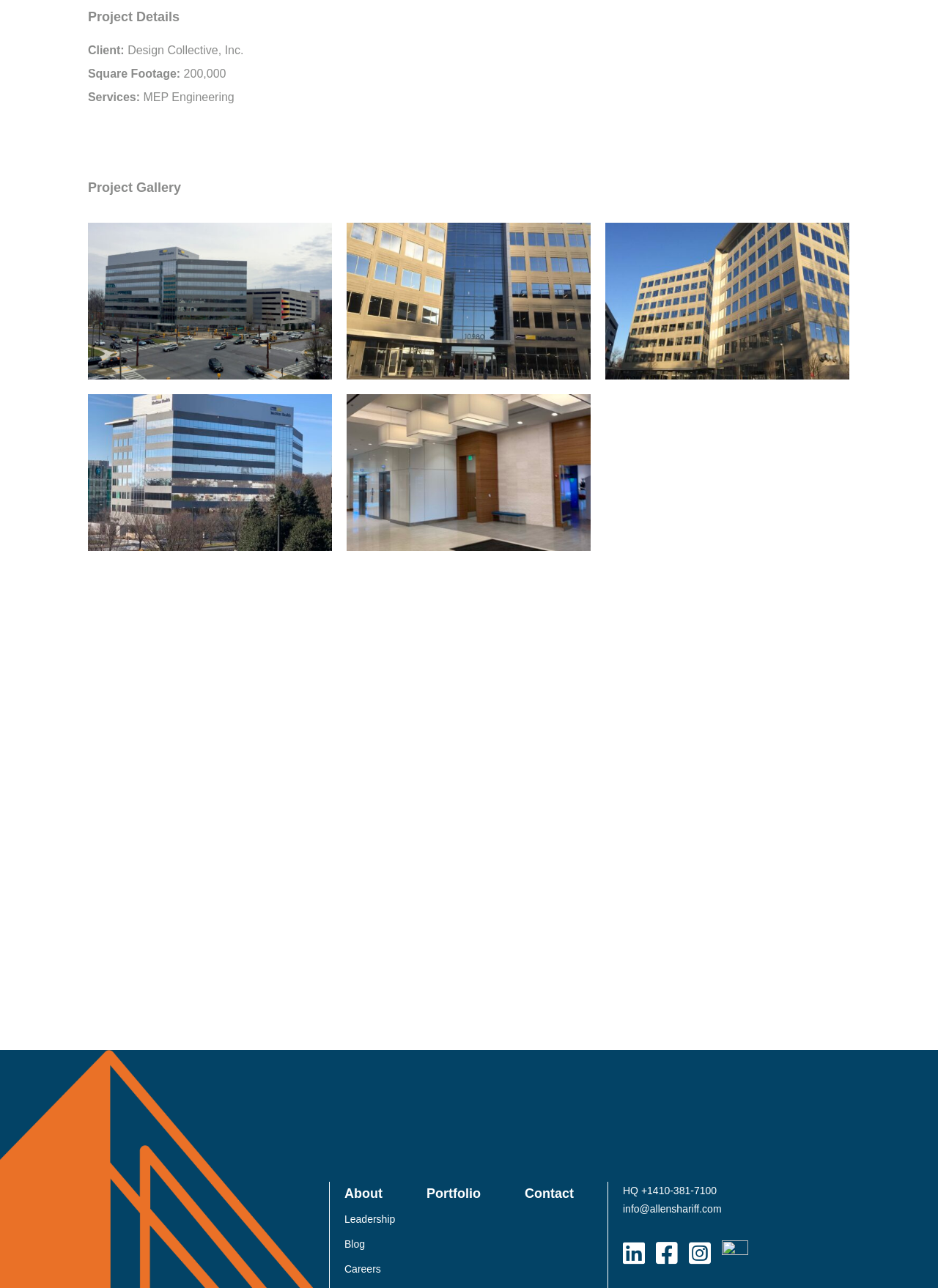Provide the bounding box coordinates of the section that needs to be clicked to accomplish the following instruction: "View project gallery."

[0.094, 0.139, 0.906, 0.153]